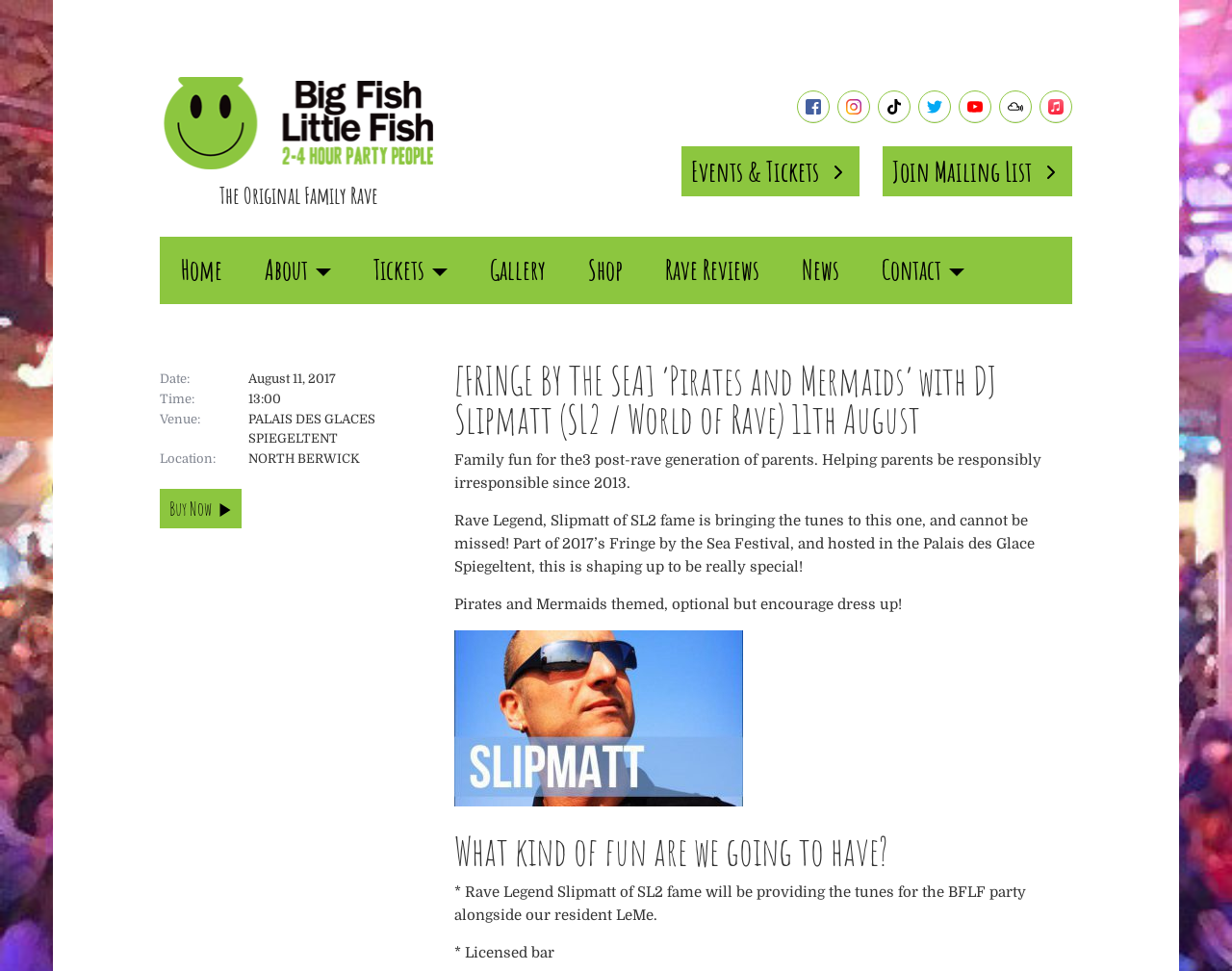Please indicate the bounding box coordinates of the element's region to be clicked to achieve the instruction: "Click on 'Home' link". Provide the coordinates as four float numbers between 0 and 1, i.e., [left, top, right, bottom].

[0.13, 0.244, 0.198, 0.313]